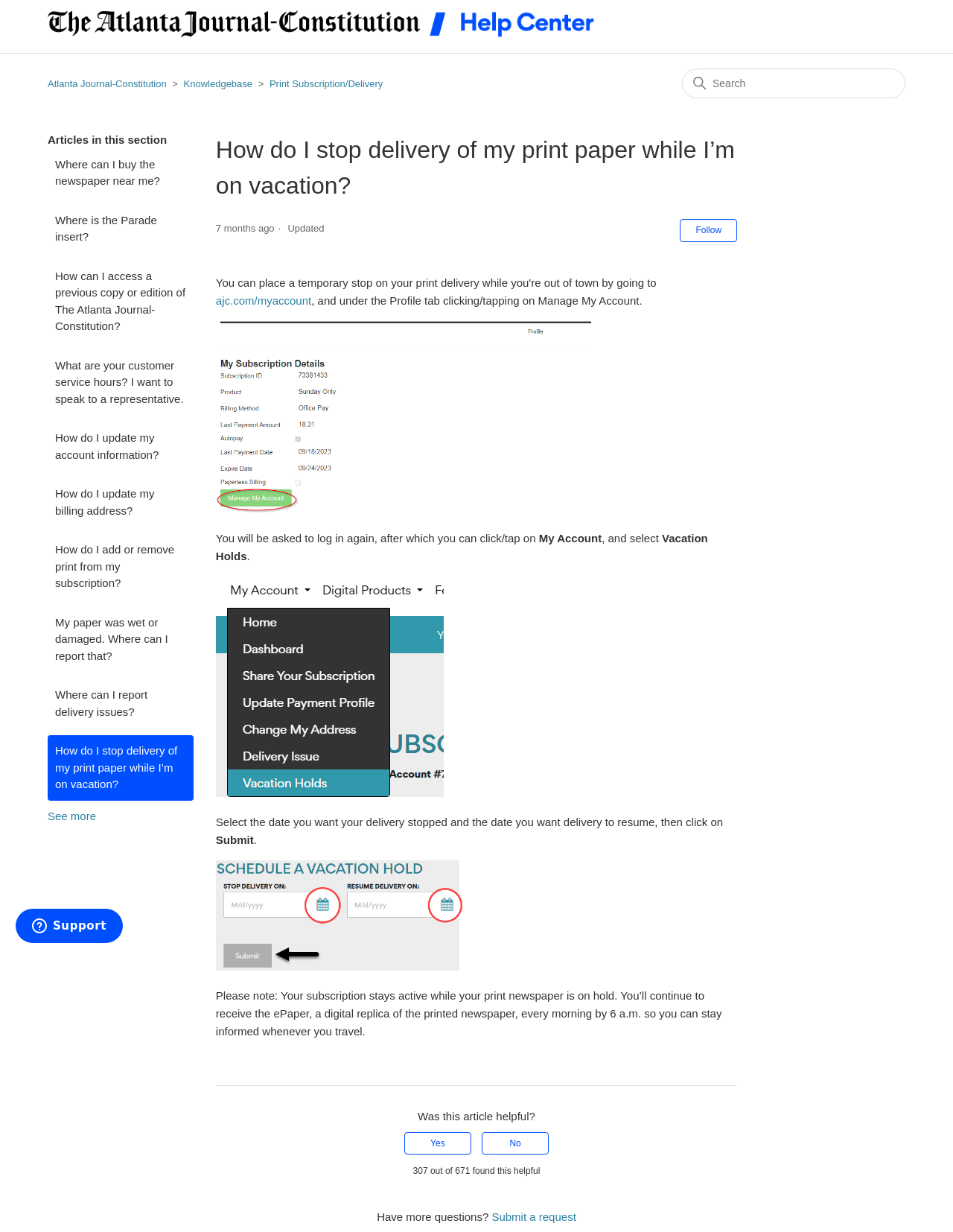Pinpoint the bounding box coordinates of the element that must be clicked to accomplish the following instruction: "Follow this article". The coordinates should be in the format of four float numbers between 0 and 1, i.e., [left, top, right, bottom].

[0.714, 0.178, 0.774, 0.196]